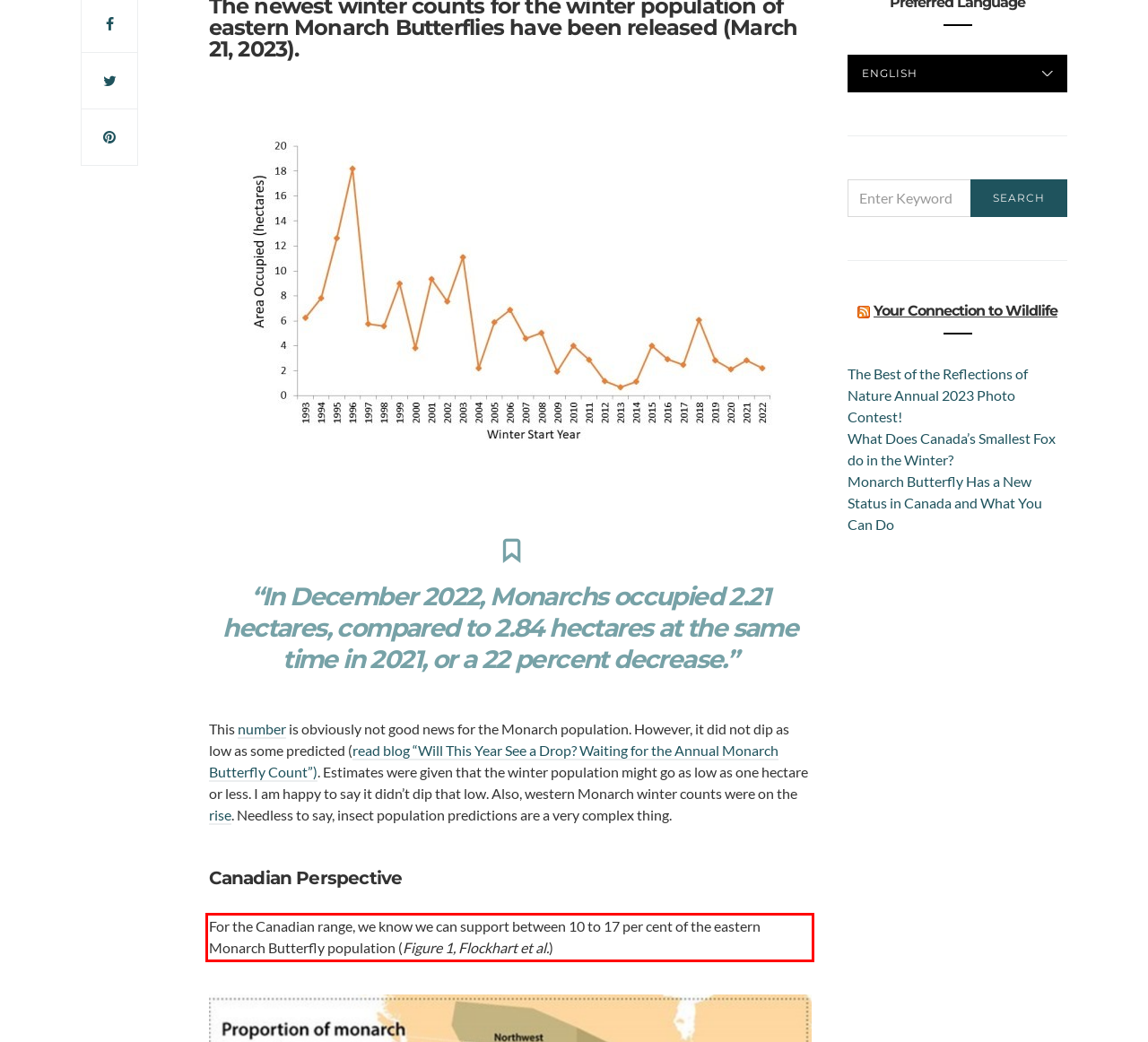You have a screenshot of a webpage where a UI element is enclosed in a red rectangle. Perform OCR to capture the text inside this red rectangle.

For the Canadian range, we know we can support between 10 to 17 per cent of the eastern Monarch Butterfly population (Figure 1, Flockhart et al.)